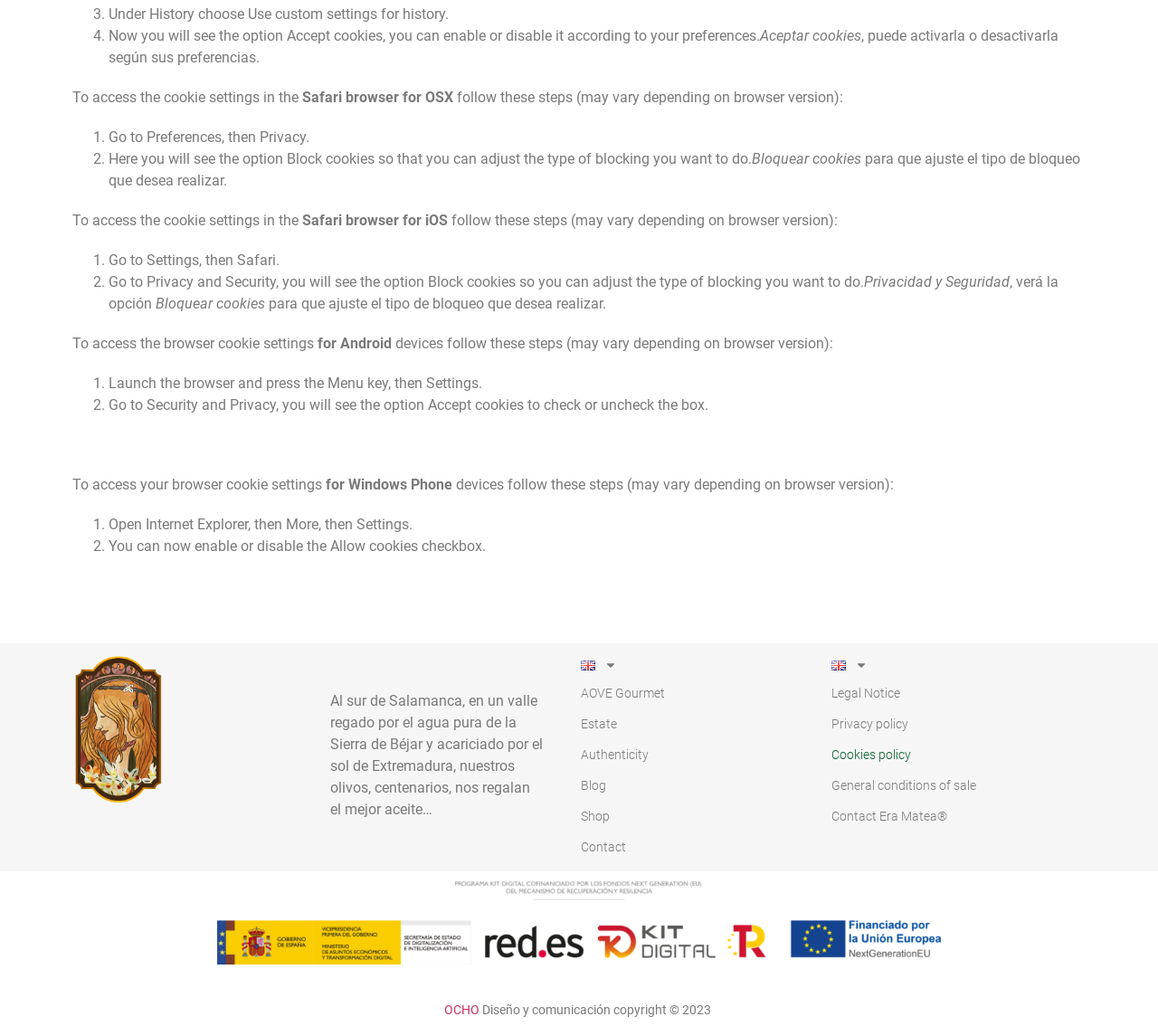Locate the bounding box of the UI element described in the following text: "Estate".

[0.486, 0.684, 0.687, 0.714]